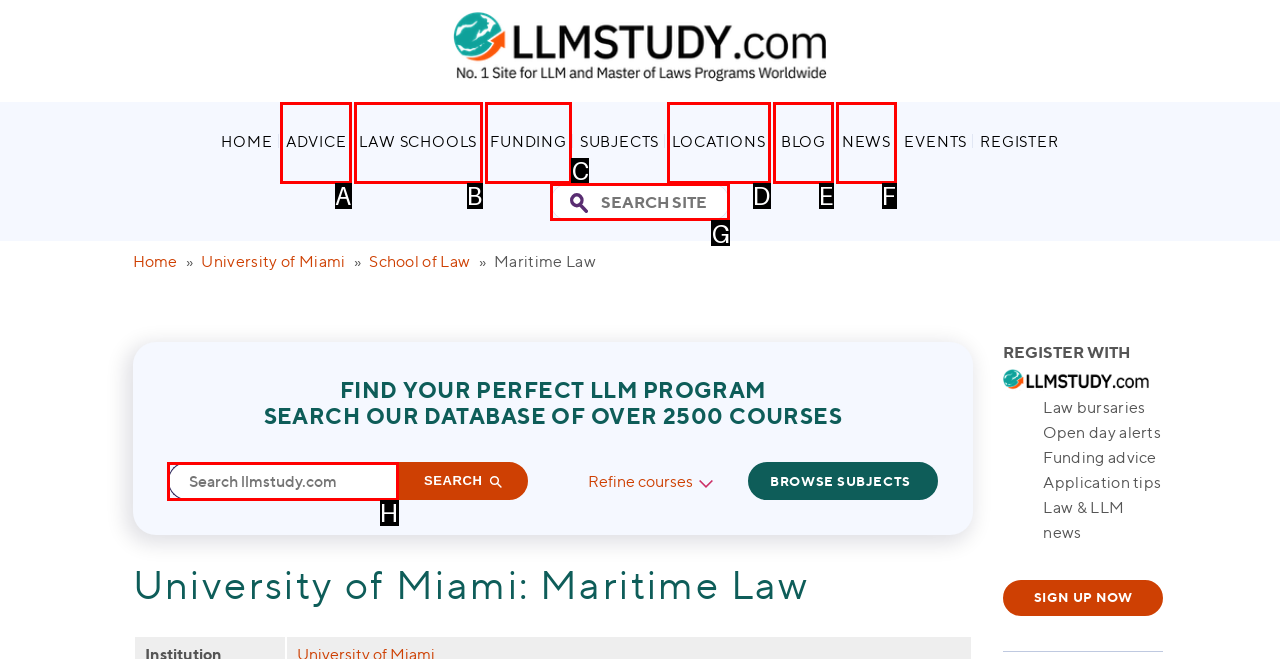Determine which UI element you should click to perform the task: Search for LLM programs
Provide the letter of the correct option from the given choices directly.

G